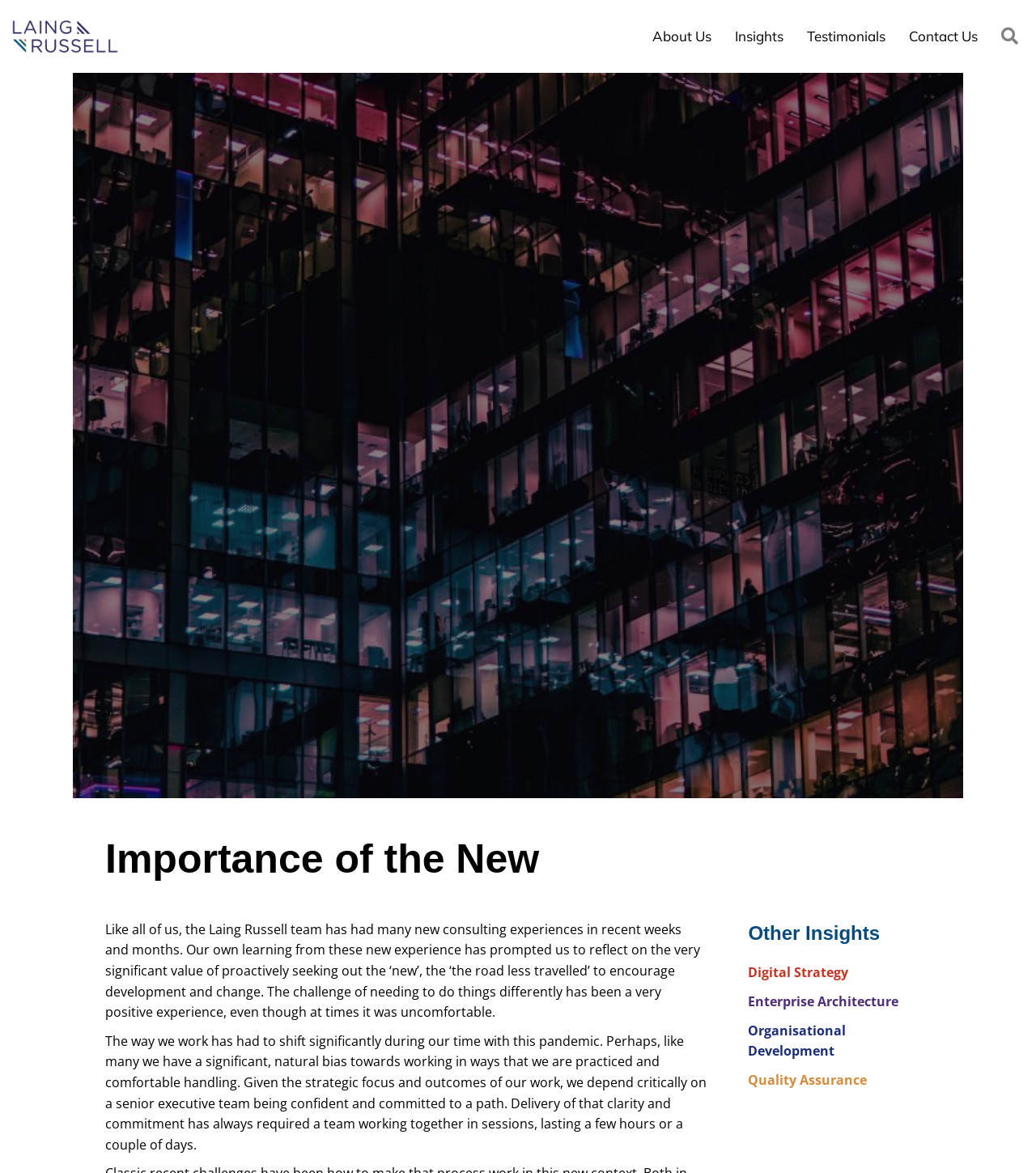Generate a comprehensive description of the webpage.

The webpage is about Laing Russell, a consulting team, and their experiences and insights. At the top left corner, there is a Laing Russell logo image. To the right of the logo, there is a navigation menu with links to "About Us", "Insights", "Testimonials", "Contact Us", and "Search". 

Below the navigation menu, there is a heading "Importance of the New" followed by two paragraphs of text. The first paragraph discusses the value of seeking out new experiences and the challenges of doing things differently. The second paragraph talks about how the team's work has had to shift significantly during the pandemic and the importance of a senior executive team being confident and committed to a path.

Further down the page, there is a heading "Other Insights" followed by four links to specific insights: "Digital Strategy", "Enterprise Architecture", "Organisational Development", and "Quality Assurance".